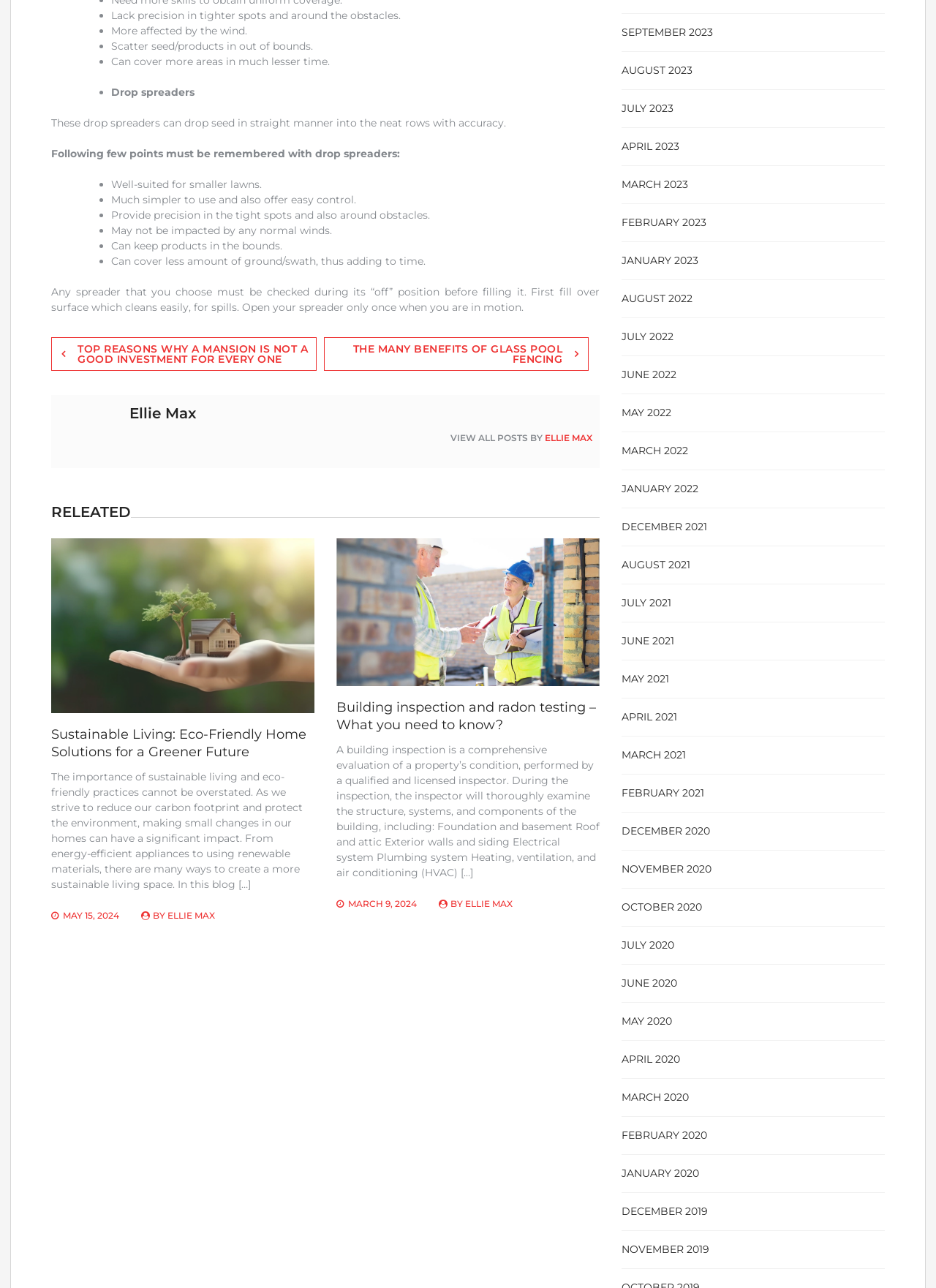What are the advantages of drop spreaders?
Using the information from the image, provide a comprehensive answer to the question.

According to the webpage, drop spreaders have several advantages, including precision in tight spots and around obstacles, simplicity of use, and resistance to normal winds. These benefits make them well-suited for smaller lawns and provide easy control.